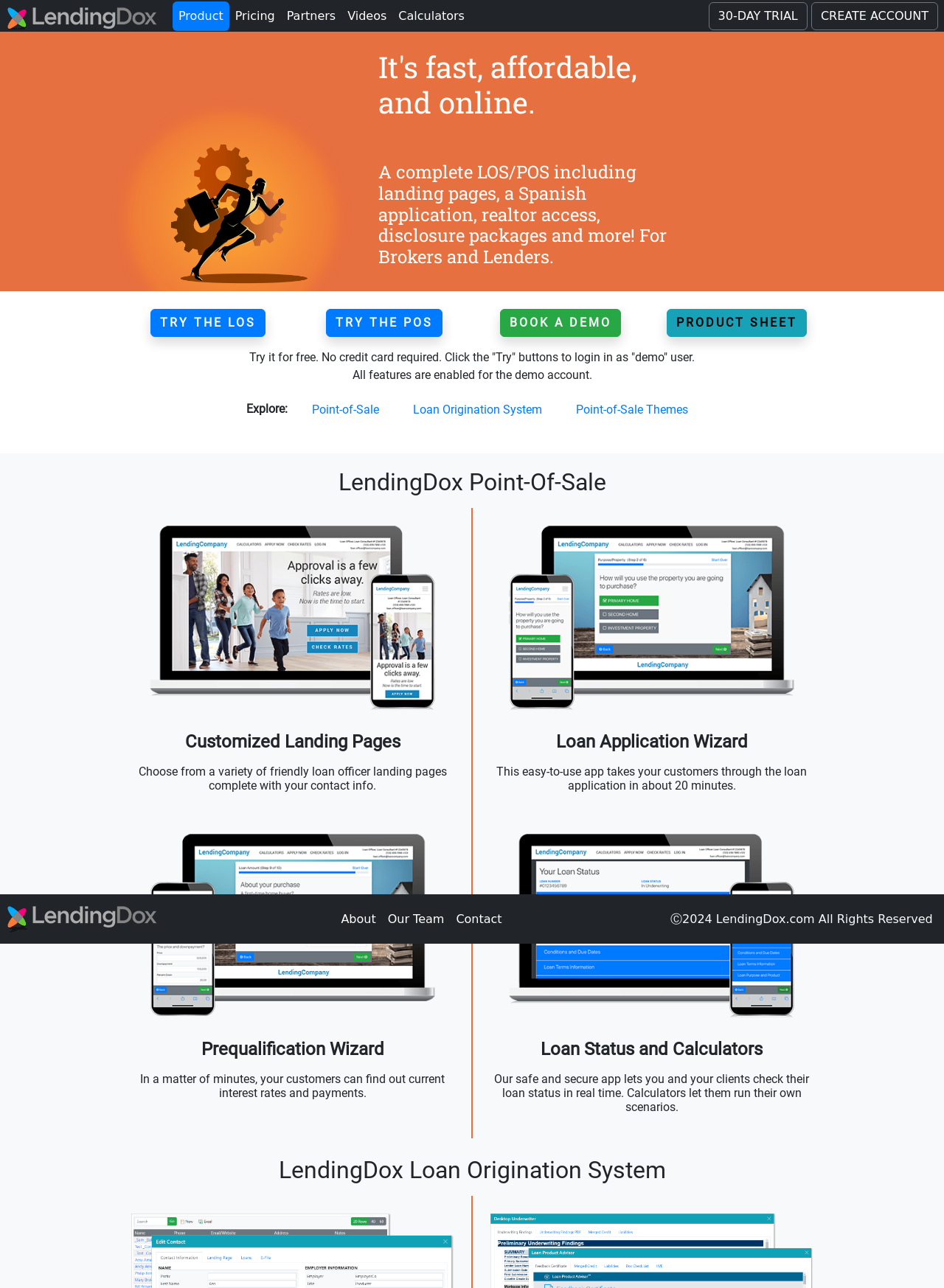What is the theme of the 'Point-of-Sale'?
Please give a detailed and elaborate answer to the question based on the image.

Based on the webpage content, I can see that the 'Point-of-Sale' theme is related to friendly loan officer landing pages, which are customizable and complete with the user's contact information.